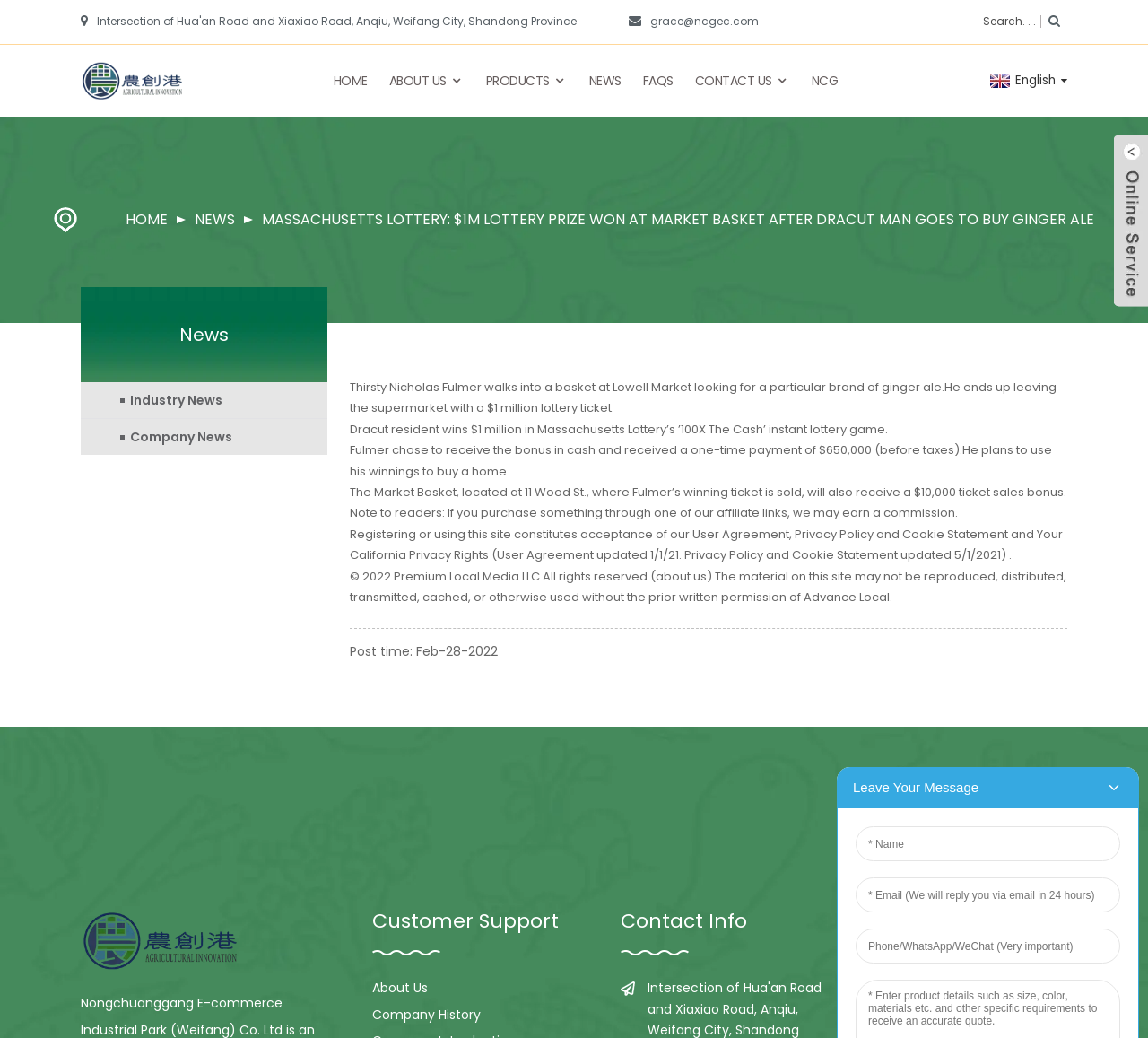Pinpoint the bounding box coordinates of the clickable element needed to complete the instruction: "Contact us". The coordinates should be provided as four float numbers between 0 and 1: [left, top, right, bottom].

[0.605, 0.069, 0.673, 0.086]